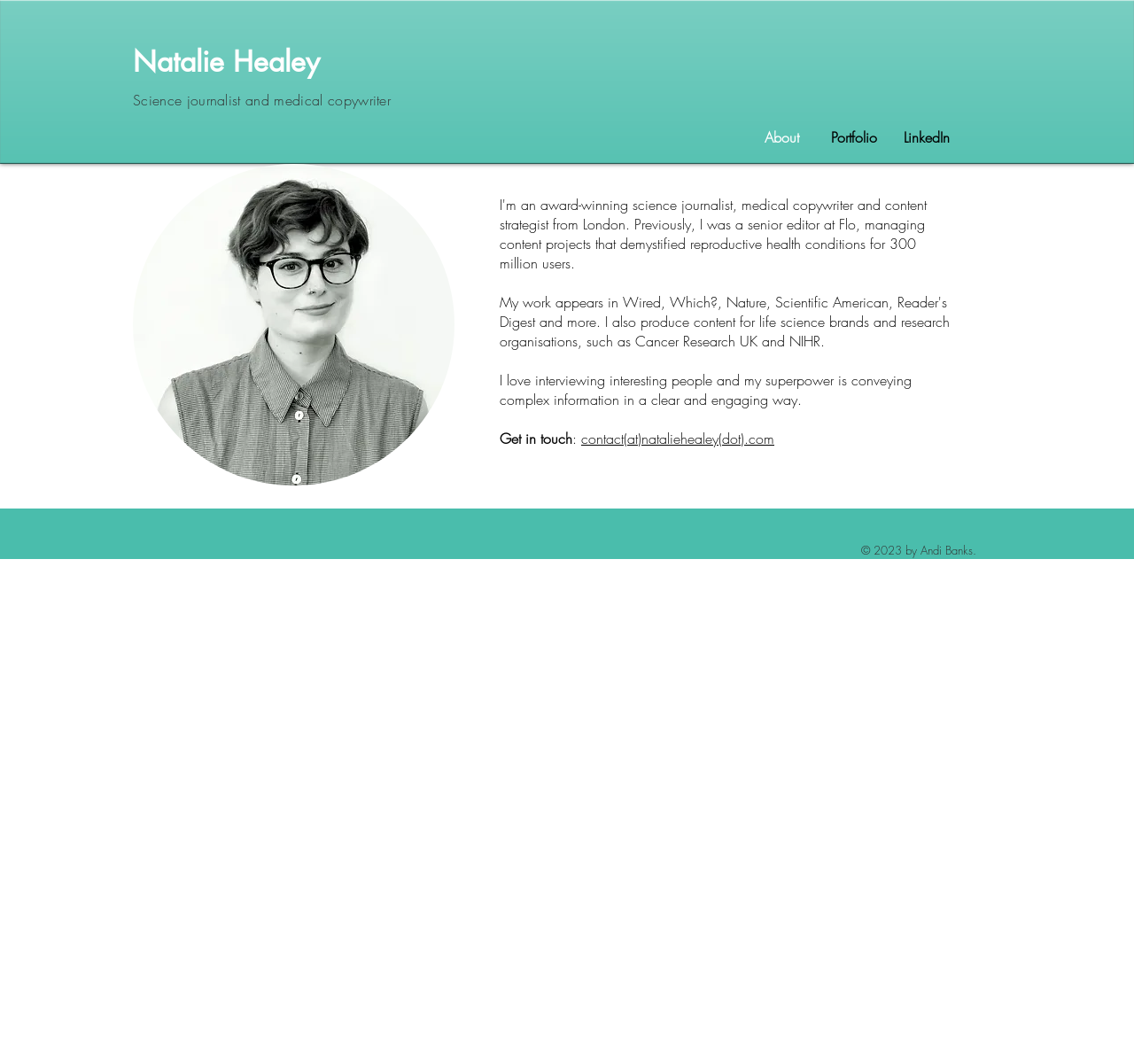What is the position of the social bar on the webpage?
Answer the question with as much detail as possible.

Based on the bounding box coordinates of the list 'Social Bar' [0.117, 0.508, 0.133, 0.525], it is located at the top-left part of the webpage.